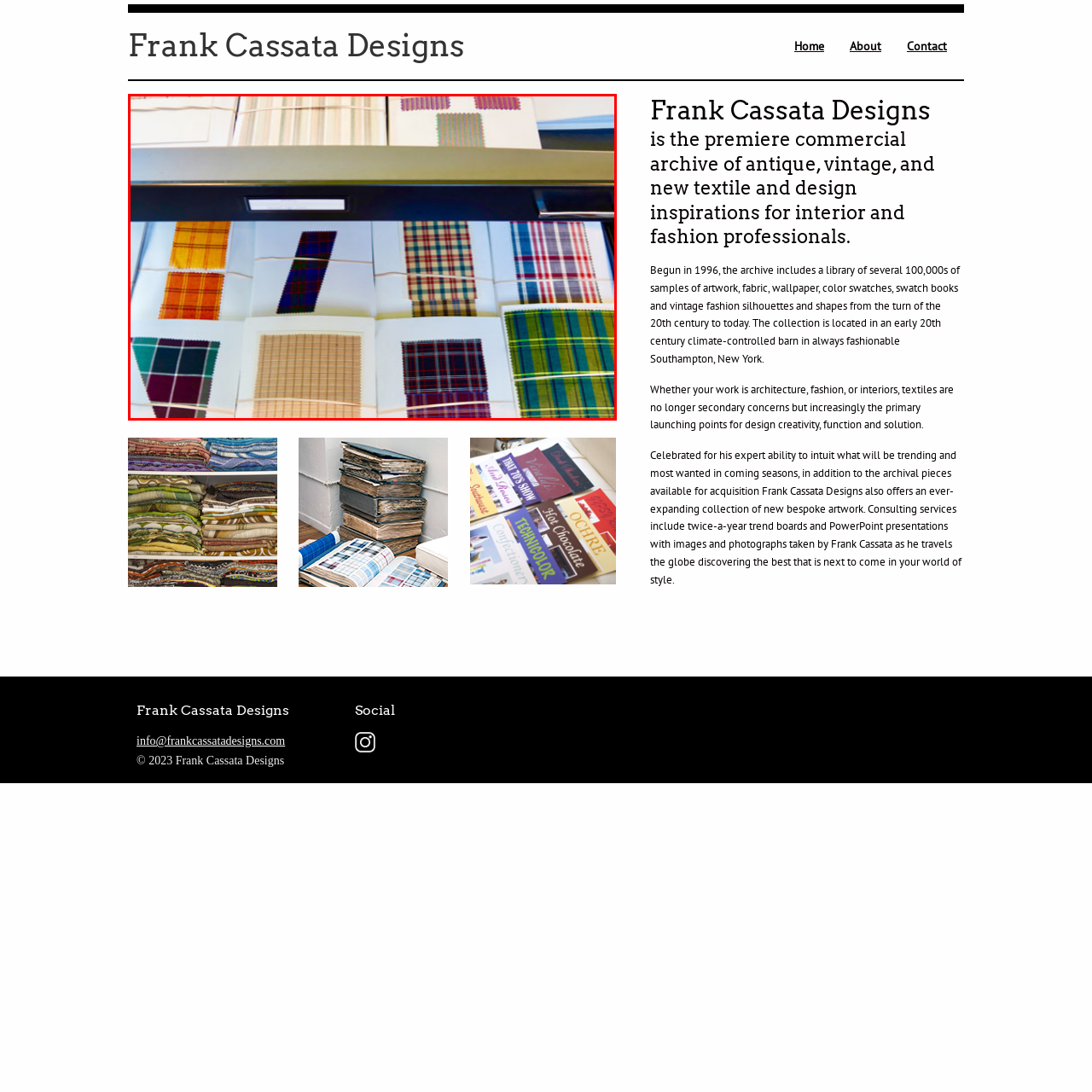Use the image within the highlighted red box to answer the following question with a single word or phrase:
How are the swatches packaged?

Carefully packaged